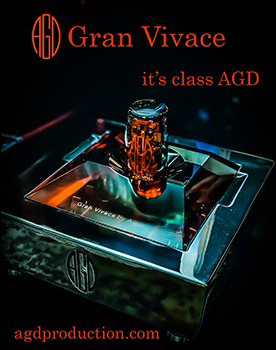Answer the following inquiry with a single word or phrase:
What is the brand name of the amplifier?

AGD Productions